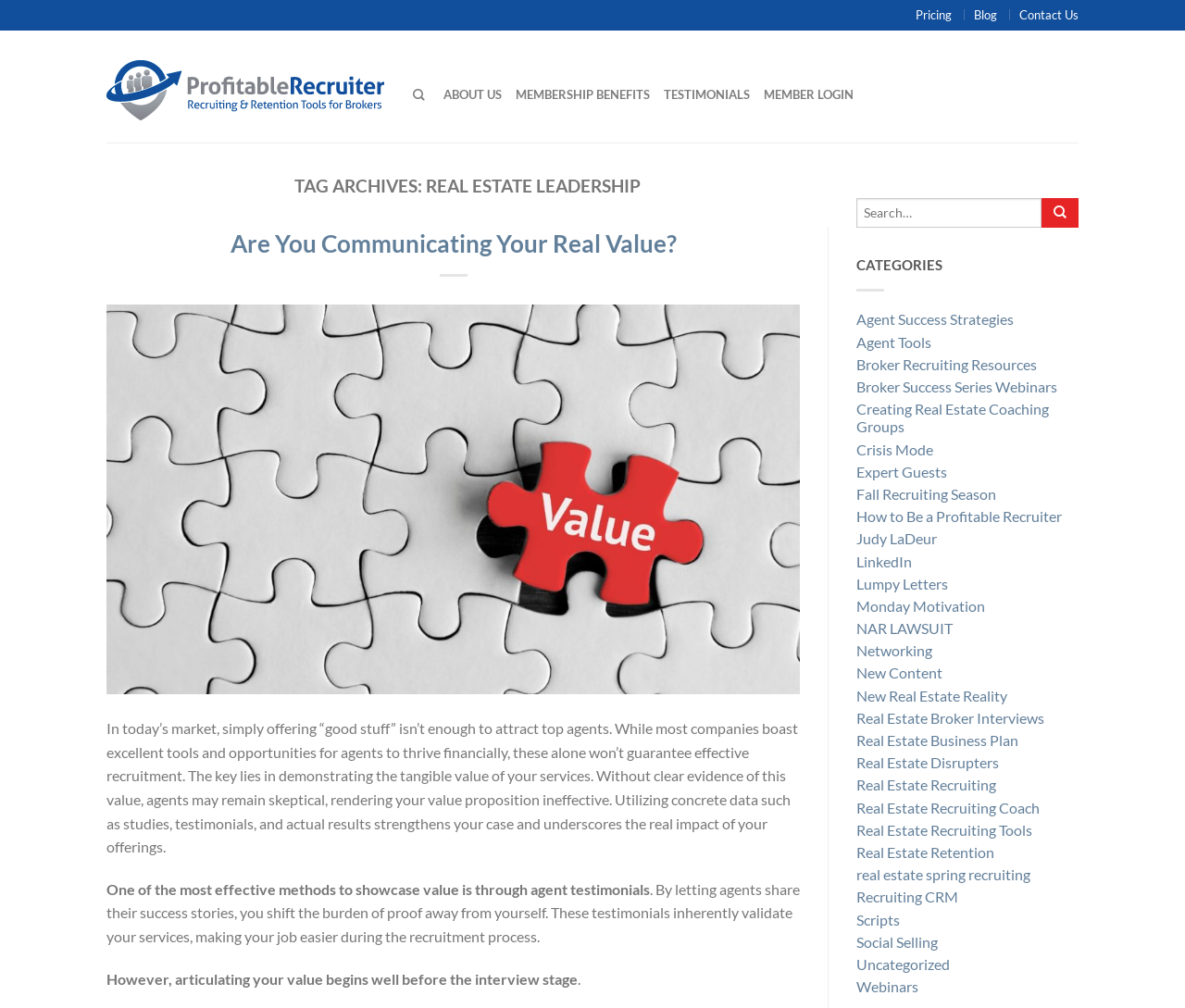Please give a succinct answer to the question in one word or phrase:
How can real estate agents demonstrate their value?

Through concrete data and testimonials